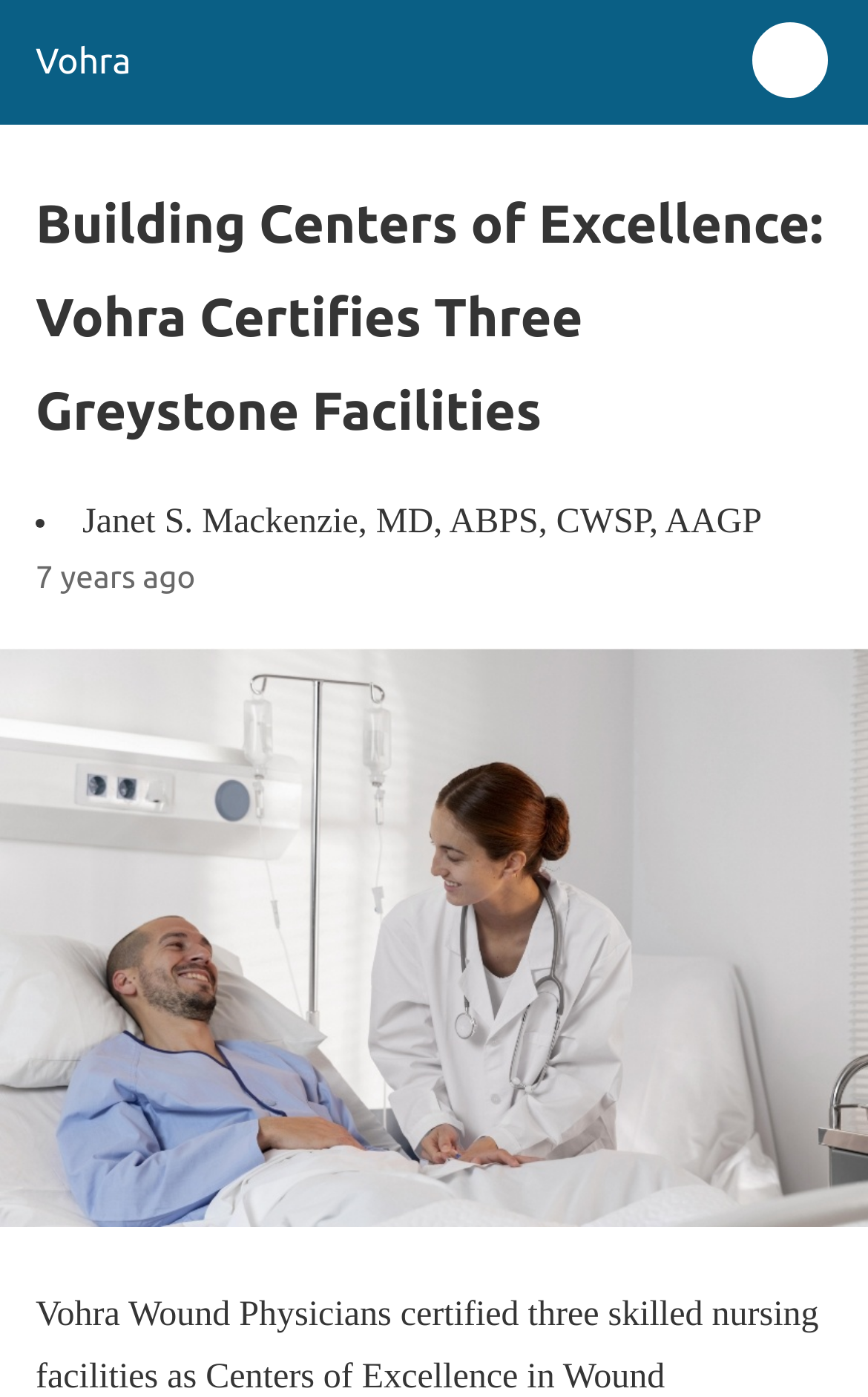Using the element description: "Vohra", determine the bounding box coordinates for the specified UI element. The coordinates should be four float numbers between 0 and 1, [left, top, right, bottom].

[0.041, 0.03, 0.151, 0.059]